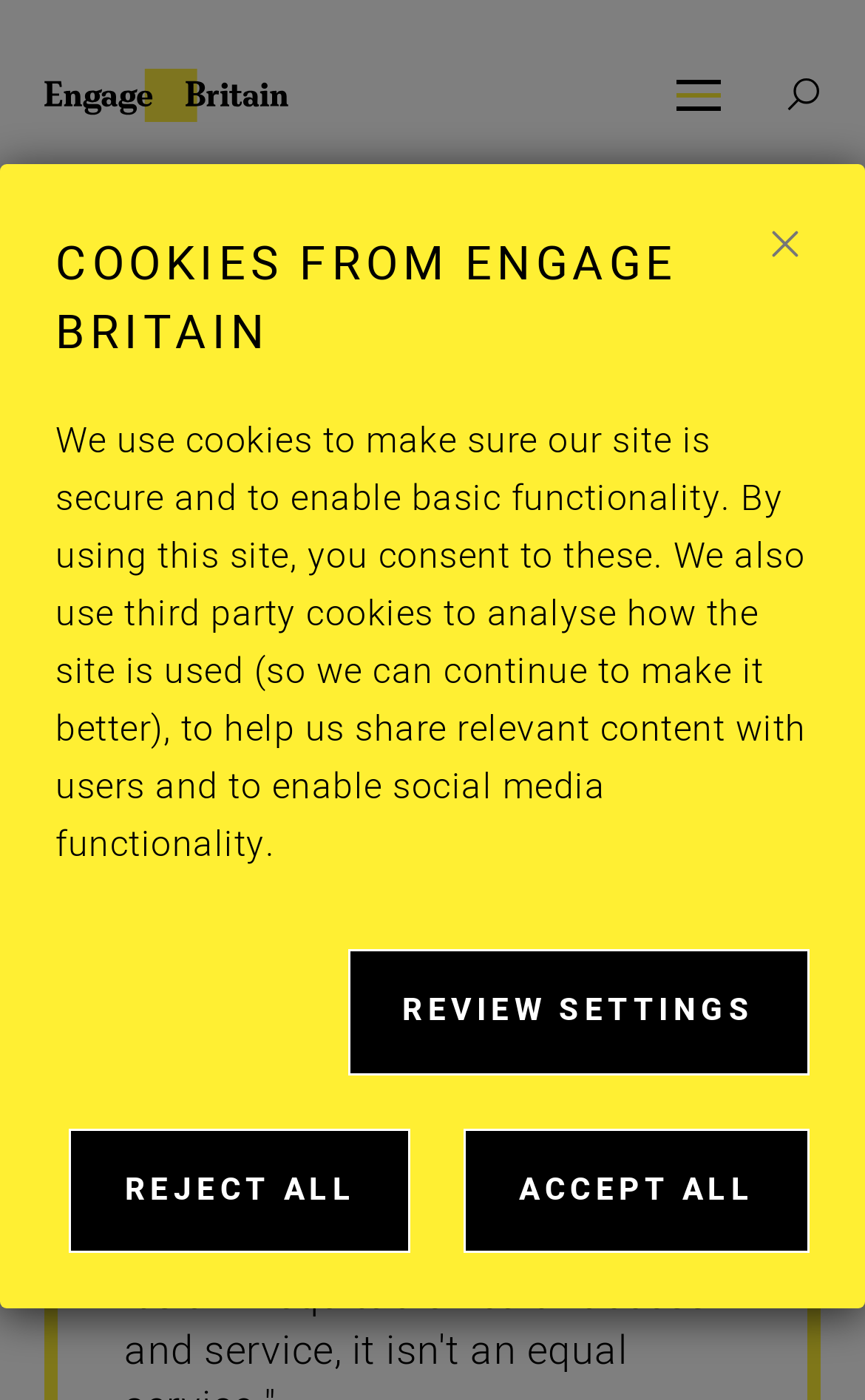Utilize the details in the image to thoroughly answer the following question: What is the purpose of the search bar?

I found a search bar on the top-right corner of the webpage, which has a label 'SEARCH FOR:' and a button 'Search'. This suggests that the purpose of the search bar is to search for content on the webpage.